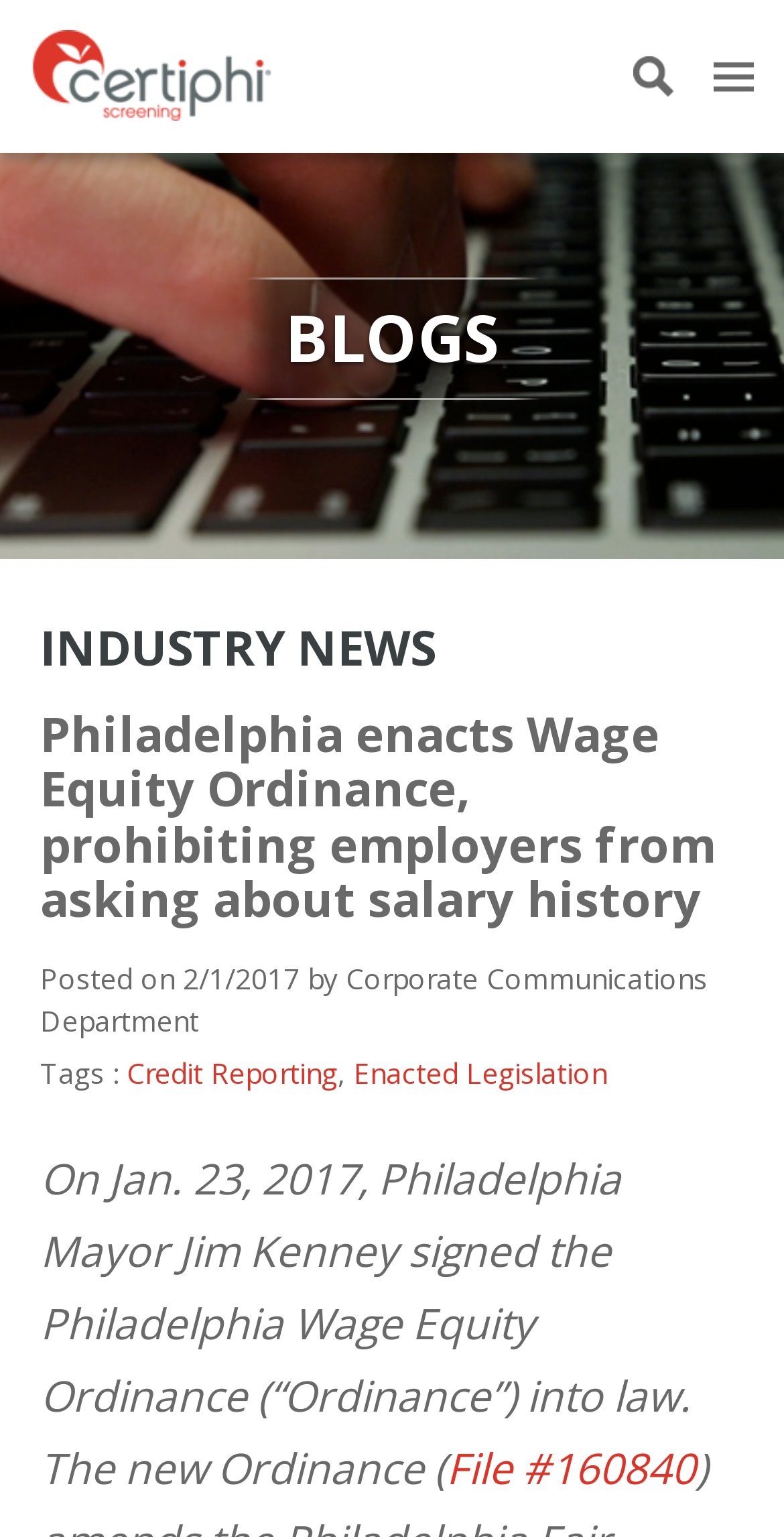Explain the contents of the webpage comprehensively.

The webpage appears to be a blog or news article page from a company called Certiphi. At the top, there is a header section with the company's logo and a navigation menu with links to various sections of the website, including "What We Do", "Why Certiphi?", "Resource Center", "About", "Blogs", and "Contact". There is also a search bar and a "Client Login" button.

Below the header section, there is a main content area with a heading that reads "BLOGS". Underneath, there is a subheading that reads "INDUSTRY NEWS" and another subheading that reads "Philadelphia enacts Wage Equity Ordinance, prohibiting employers from asking about salary history", which is also the title of the article.

The article itself is divided into sections, with the main content starting from the middle of the page. The text describes the Philadelphia Wage Equity Ordinance, which was signed into law by Mayor Jim Kenney on January 23, 2017. The article provides details about the ordinance, including a link to the file number.

There are also several links to related topics, such as "Credit Reporting" and "Enacted Legislation", and a section that lists the tags associated with the article. At the bottom of the page, there is a section that displays the date the article was posted, the author's name, and a link to the file number.